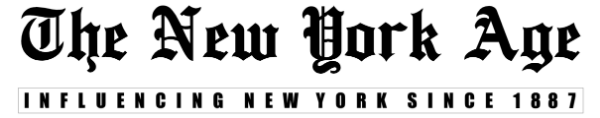What is the style of the typography?
Using the image as a reference, give an elaborate response to the question.

The caption describes the typography as 'bold, elegant', which suggests a classic and sophisticated font style that conveys the legacy and authority of the publication.